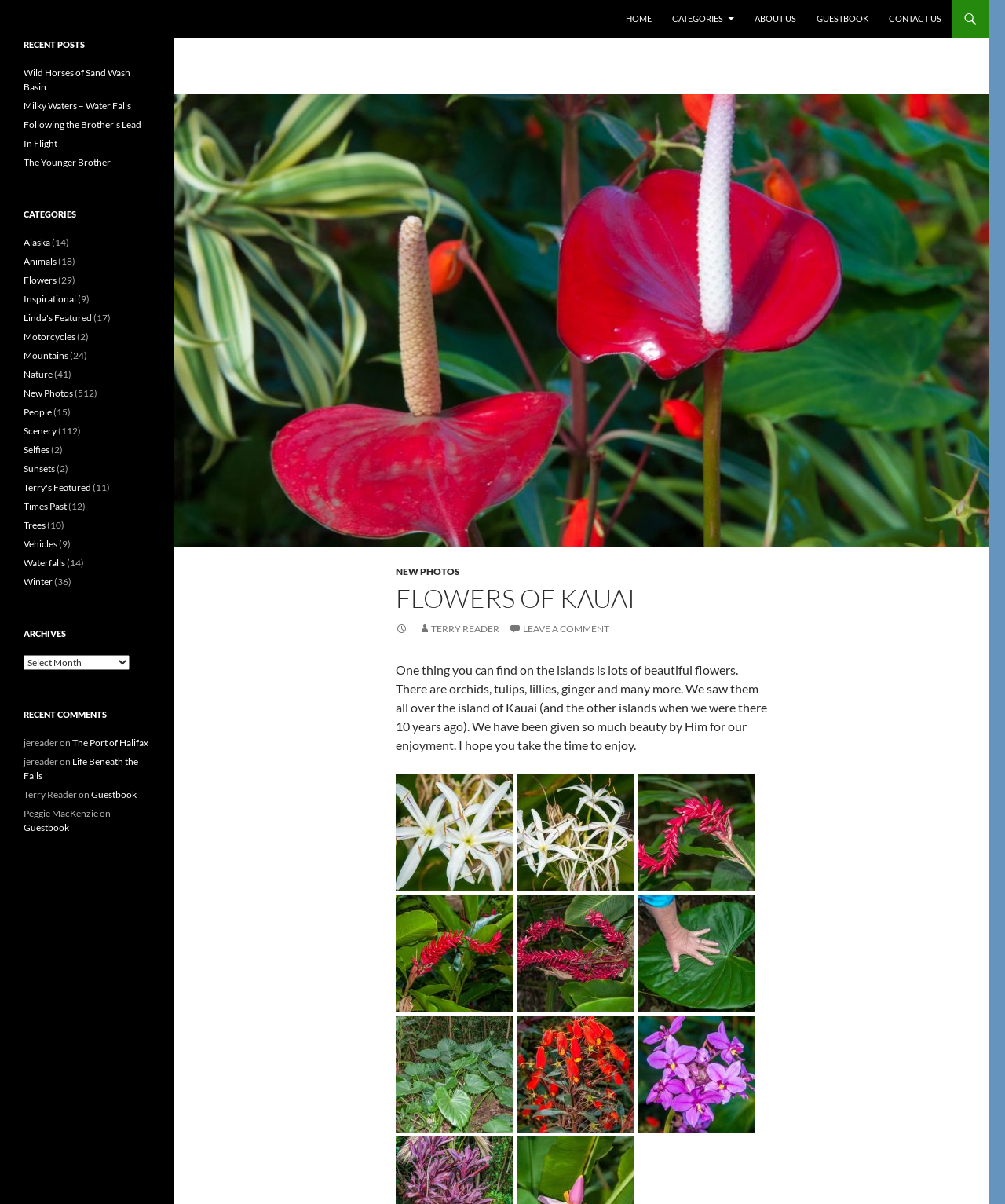Indicate the bounding box coordinates of the clickable region to achieve the following instruction: "Click on the HOME link."

[0.613, 0.0, 0.658, 0.031]